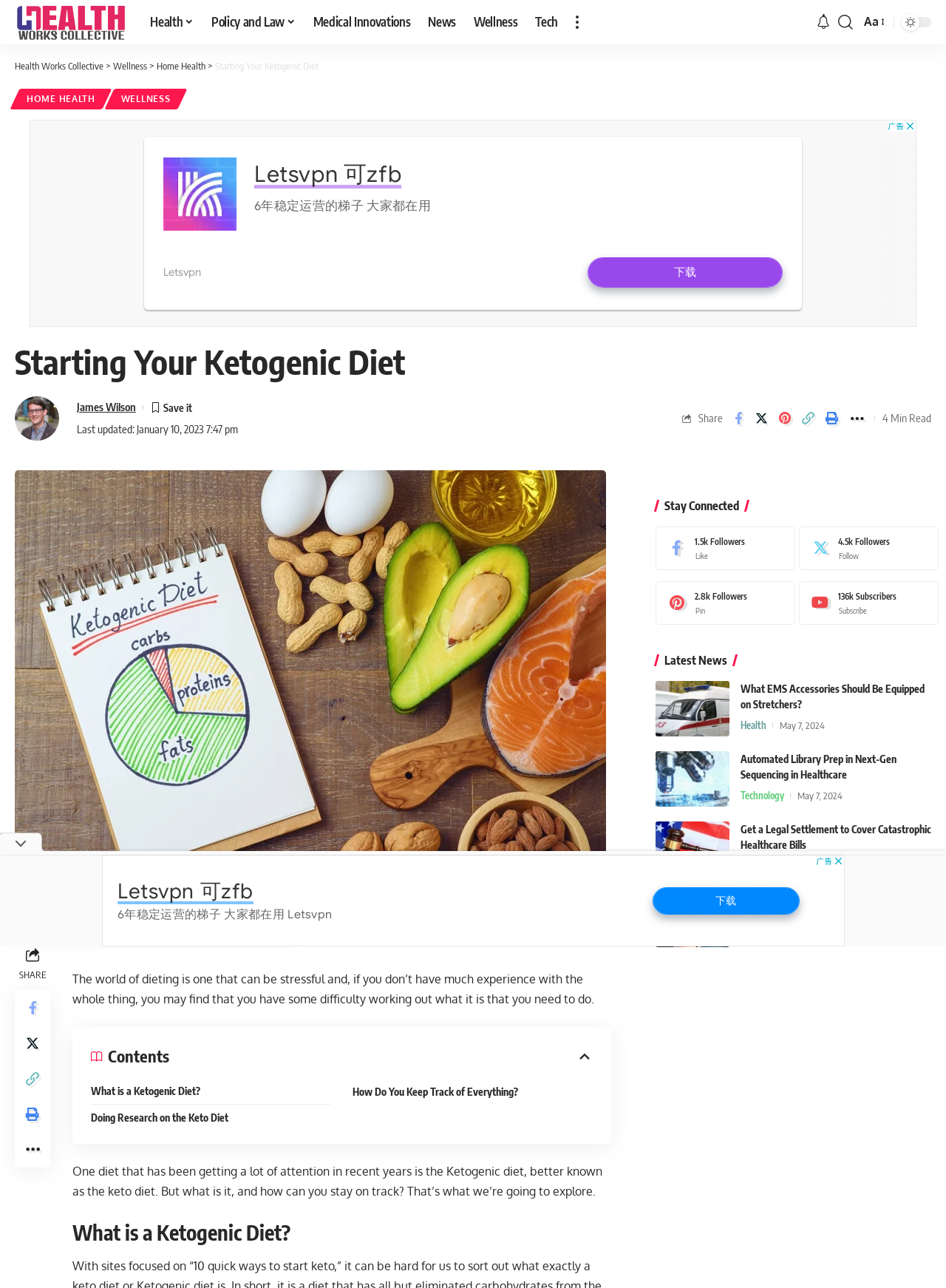Can you find the bounding box coordinates of the area I should click to execute the following instruction: "Search for something"?

[0.886, 0.0, 0.902, 0.034]